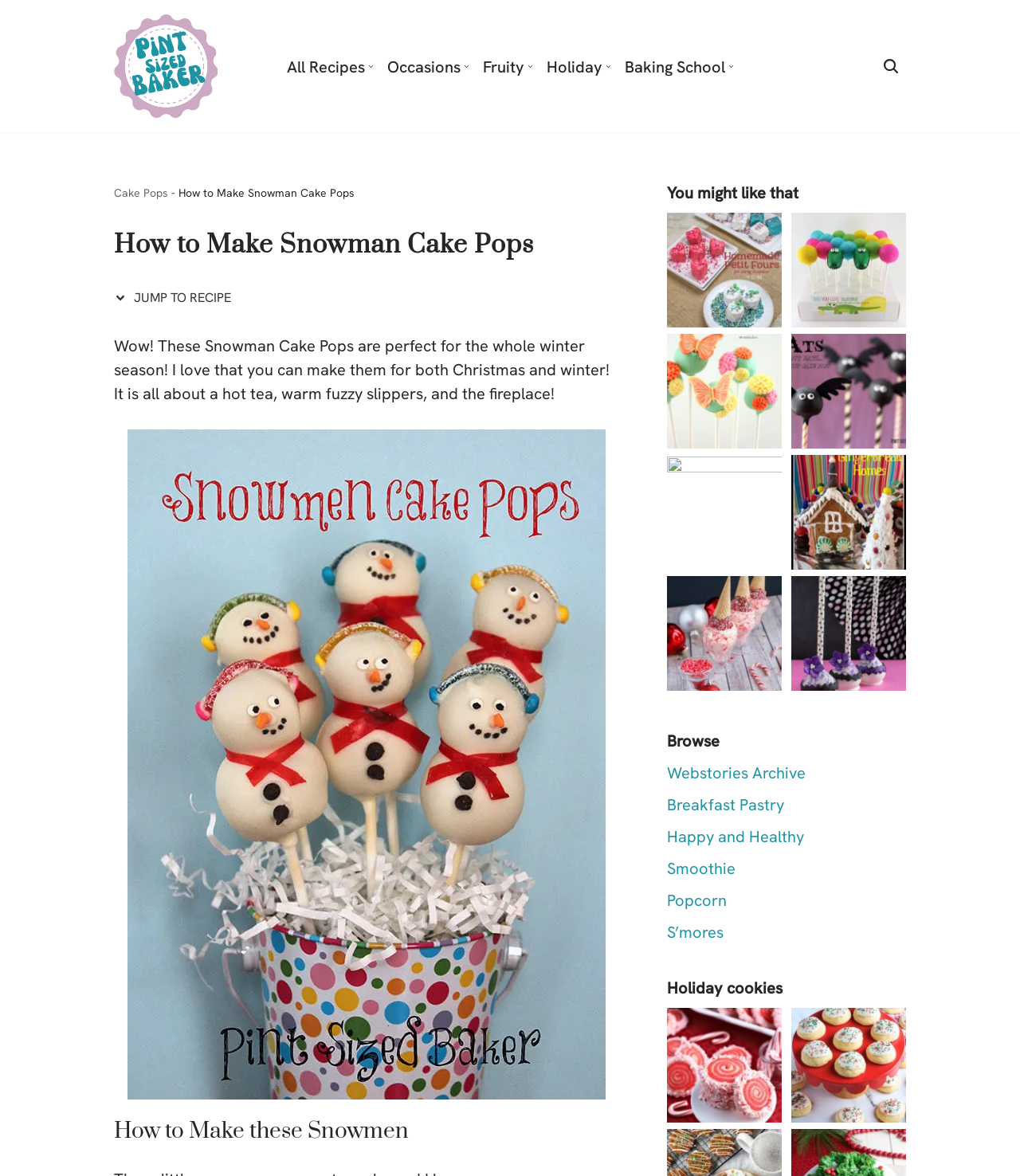Analyze the image and answer the question with as much detail as possible: 
What is the name of the website?

I determined the answer by looking at the top-left corner of the webpage, where the logo and website name 'Pint Sized Baker' are located.